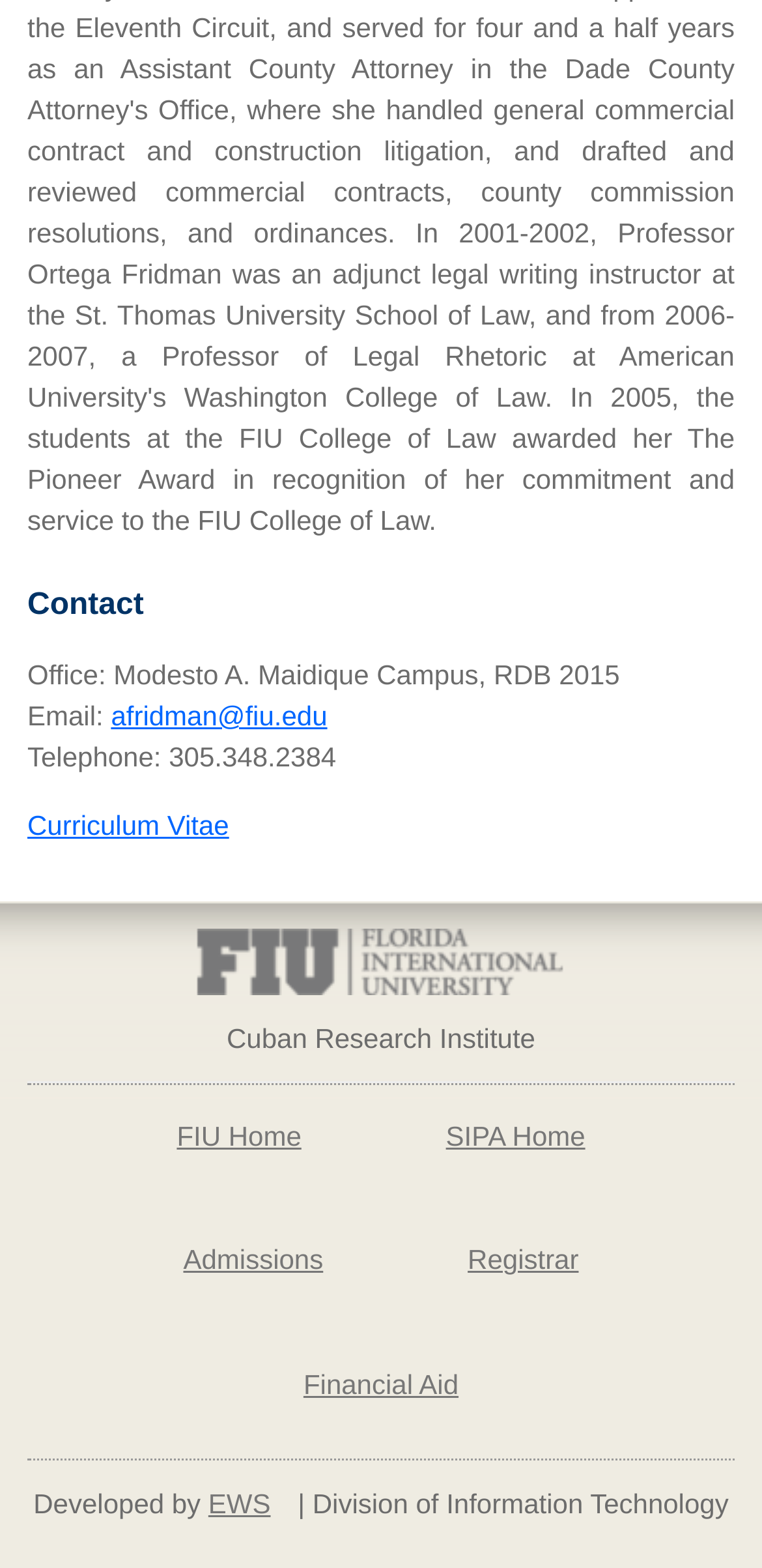What is the name of the research institute?
Examine the image and provide an in-depth answer to the question.

I found the name of the research institute by looking at the StaticText element with the text 'Cuban Research Institute' which is located in the middle of the page.